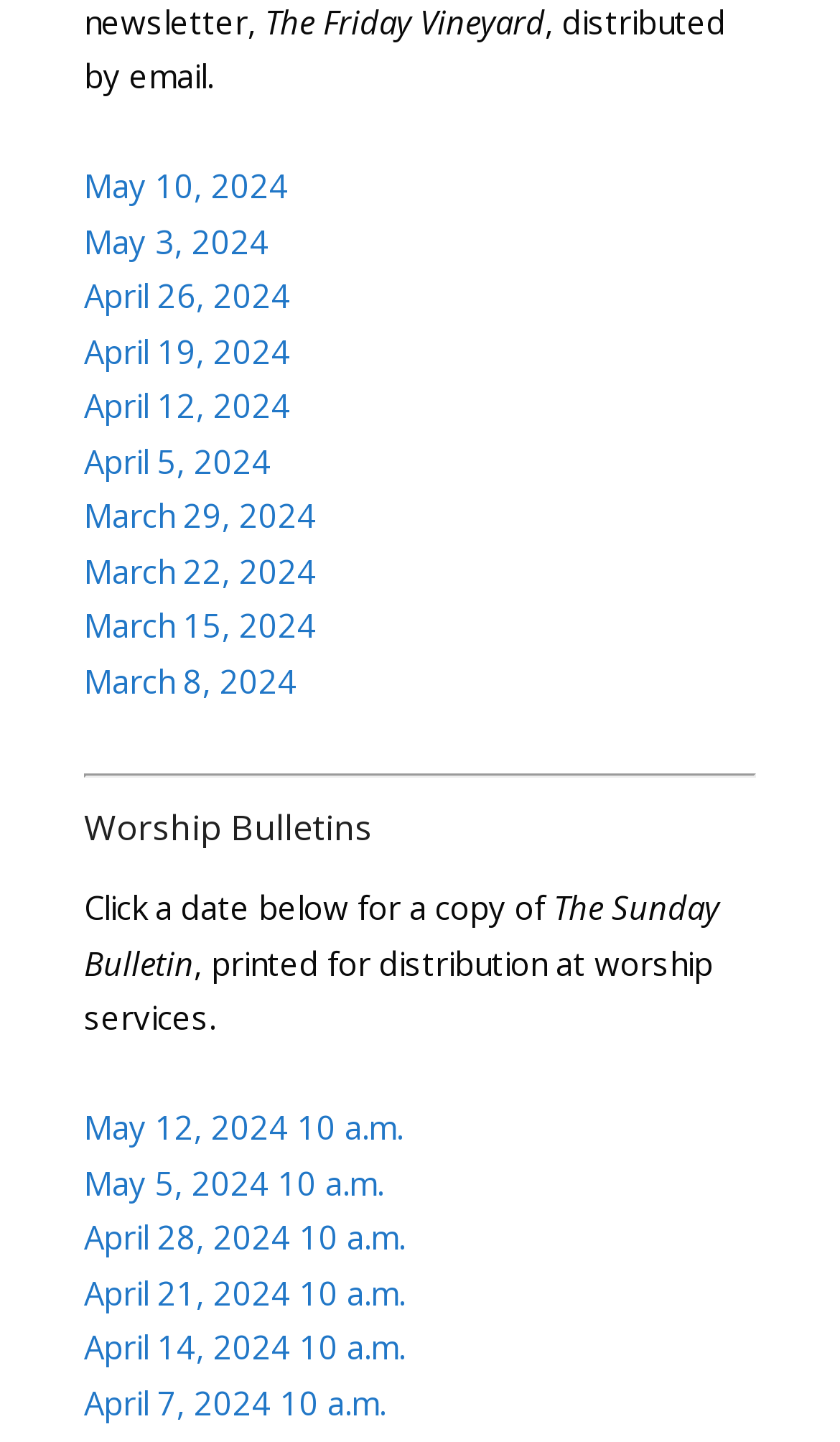Answer the question briefly using a single word or phrase: 
How many worship services are listed on this webpage?

10